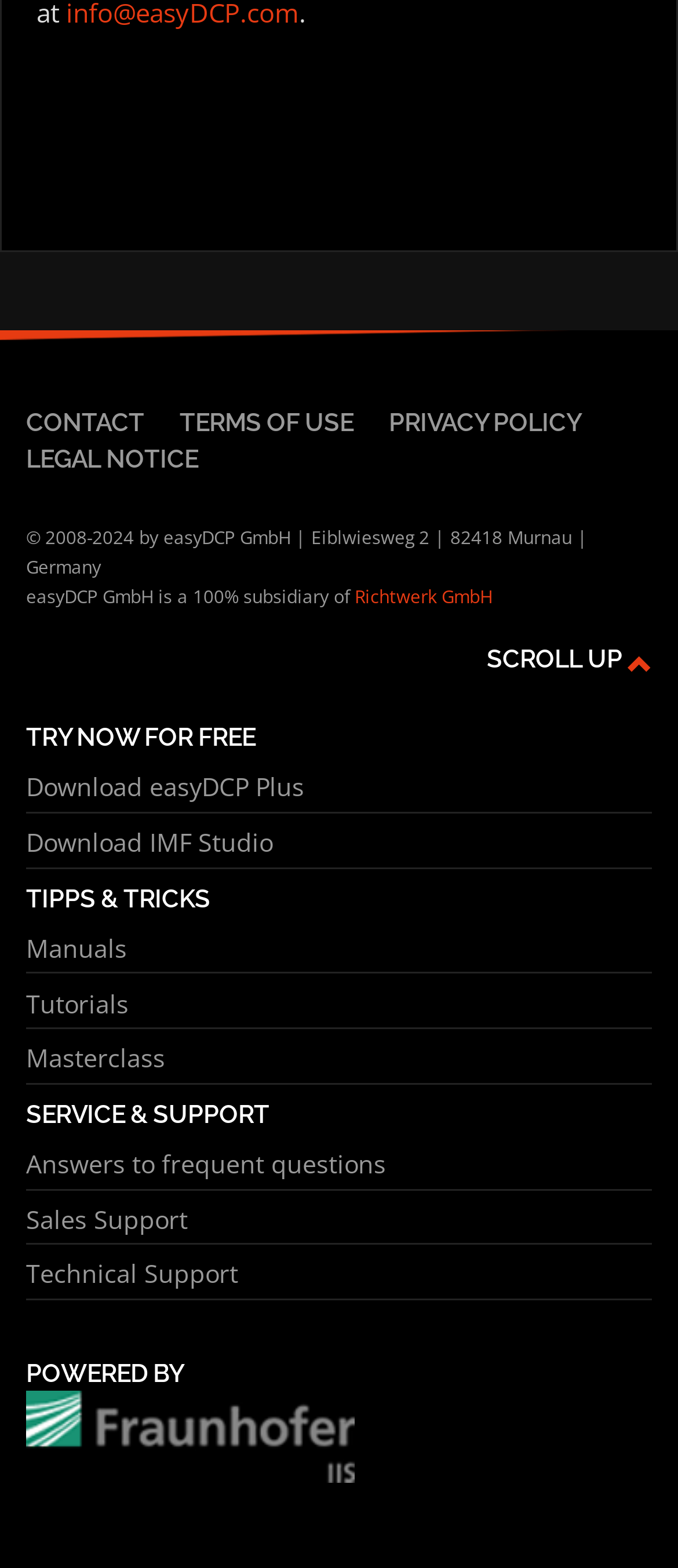Using the webpage screenshot, find the UI element described by Download easyDCP Plus. Provide the bounding box coordinates in the format (top-left x, top-left y, bottom-right x, bottom-right y), ensuring all values are floating point numbers between 0 and 1.

[0.038, 0.492, 0.962, 0.519]